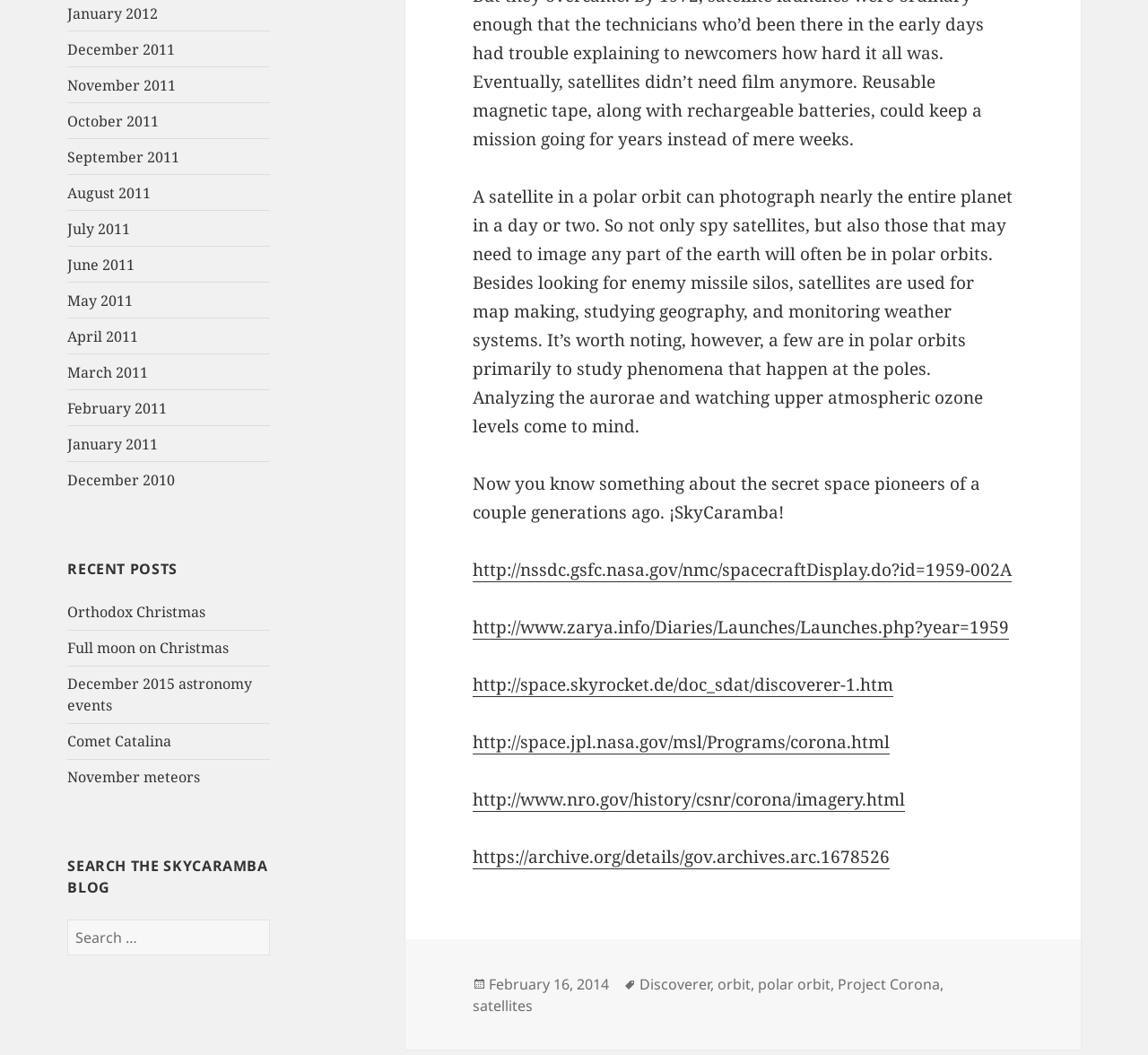Find the bounding box coordinates for the area that should be clicked to accomplish the instruction: "Search for a keyword".

[0.059, 0.872, 0.235, 0.906]